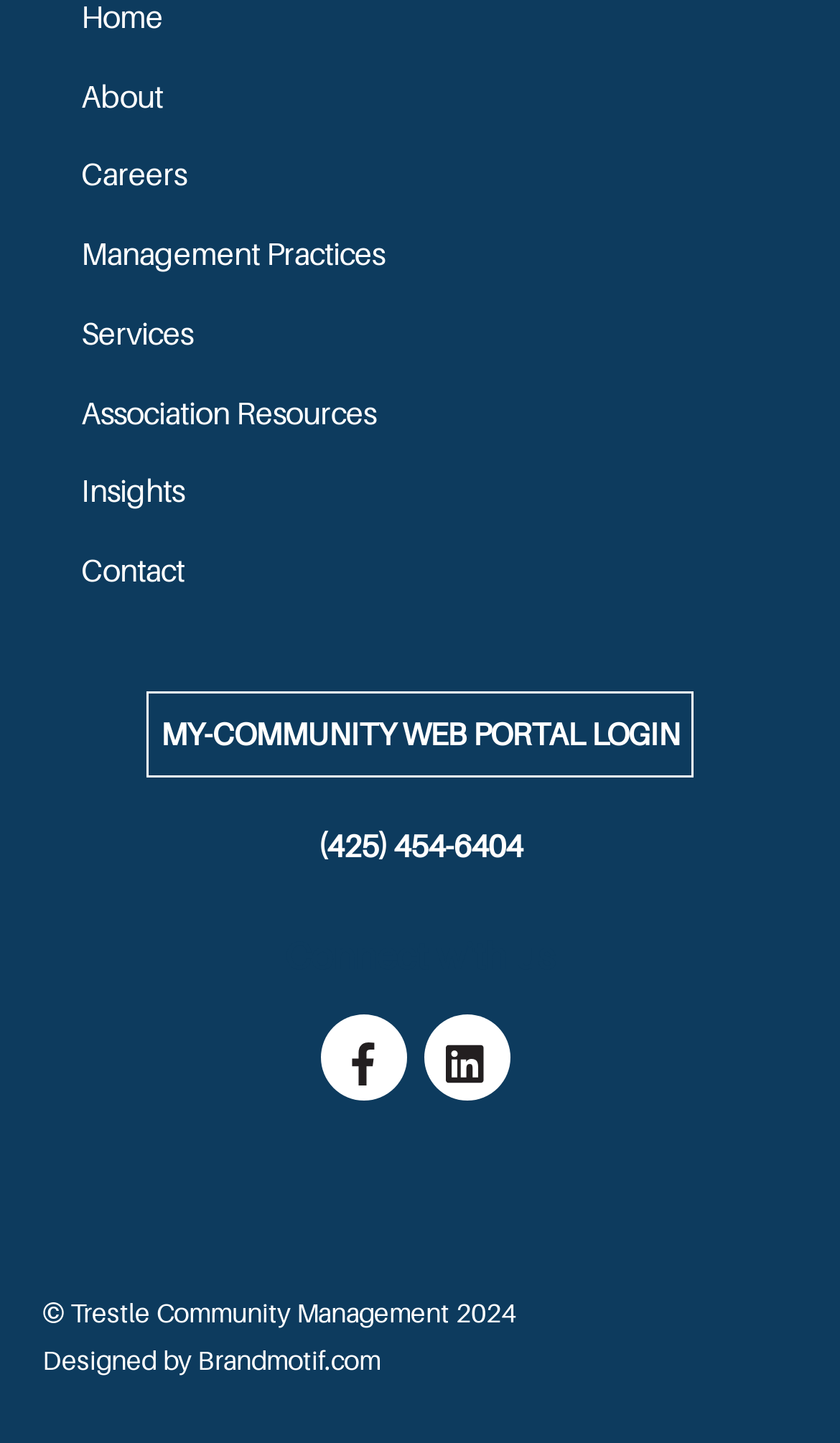Please pinpoint the bounding box coordinates for the region I should click to adhere to this instruction: "Call (425) 454-6404".

[0.378, 0.574, 0.622, 0.598]